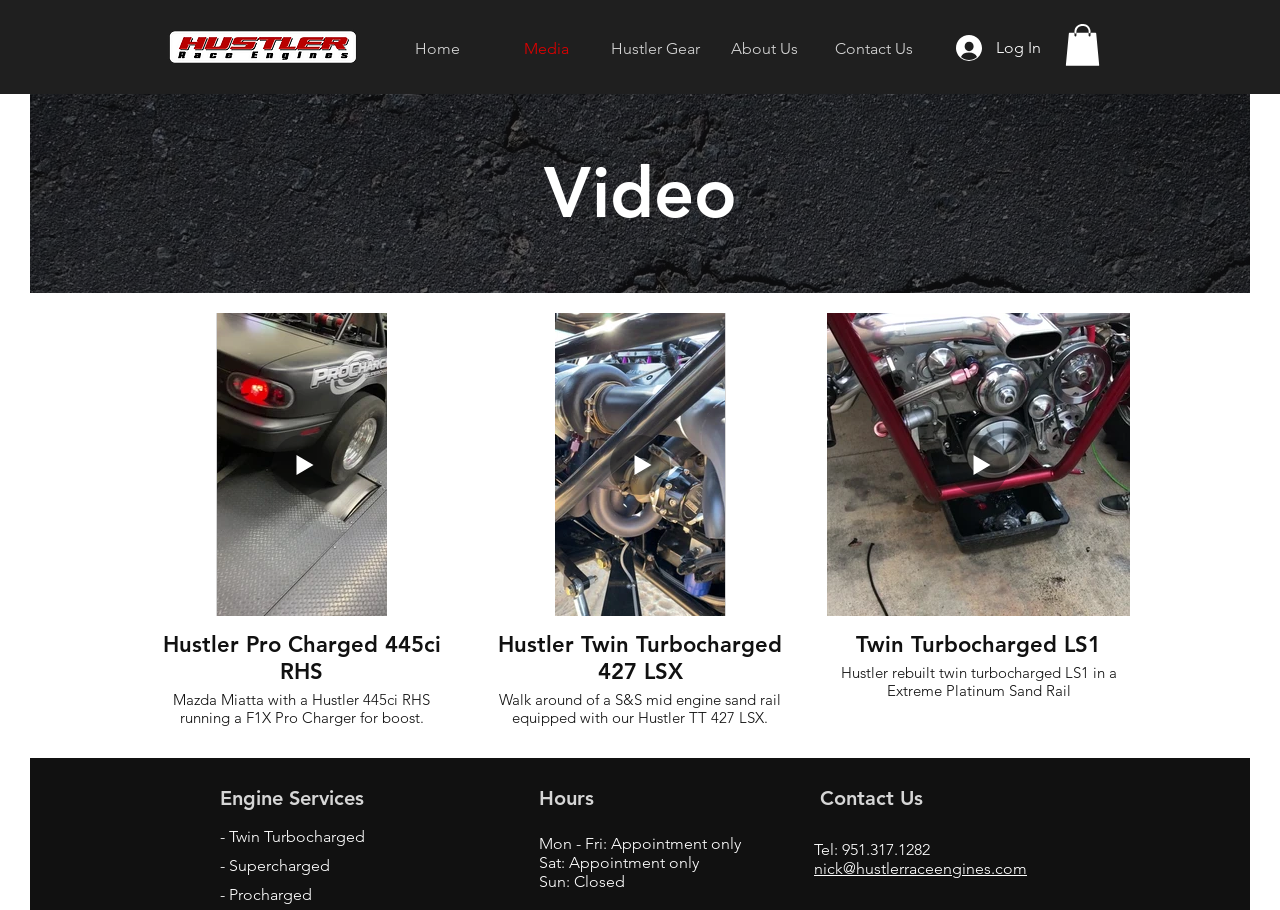Locate the bounding box coordinates of the region to be clicked to comply with the following instruction: "Click the Media link". The coordinates must be four float numbers between 0 and 1, in the form [left, top, right, bottom].

[0.384, 0.037, 0.47, 0.069]